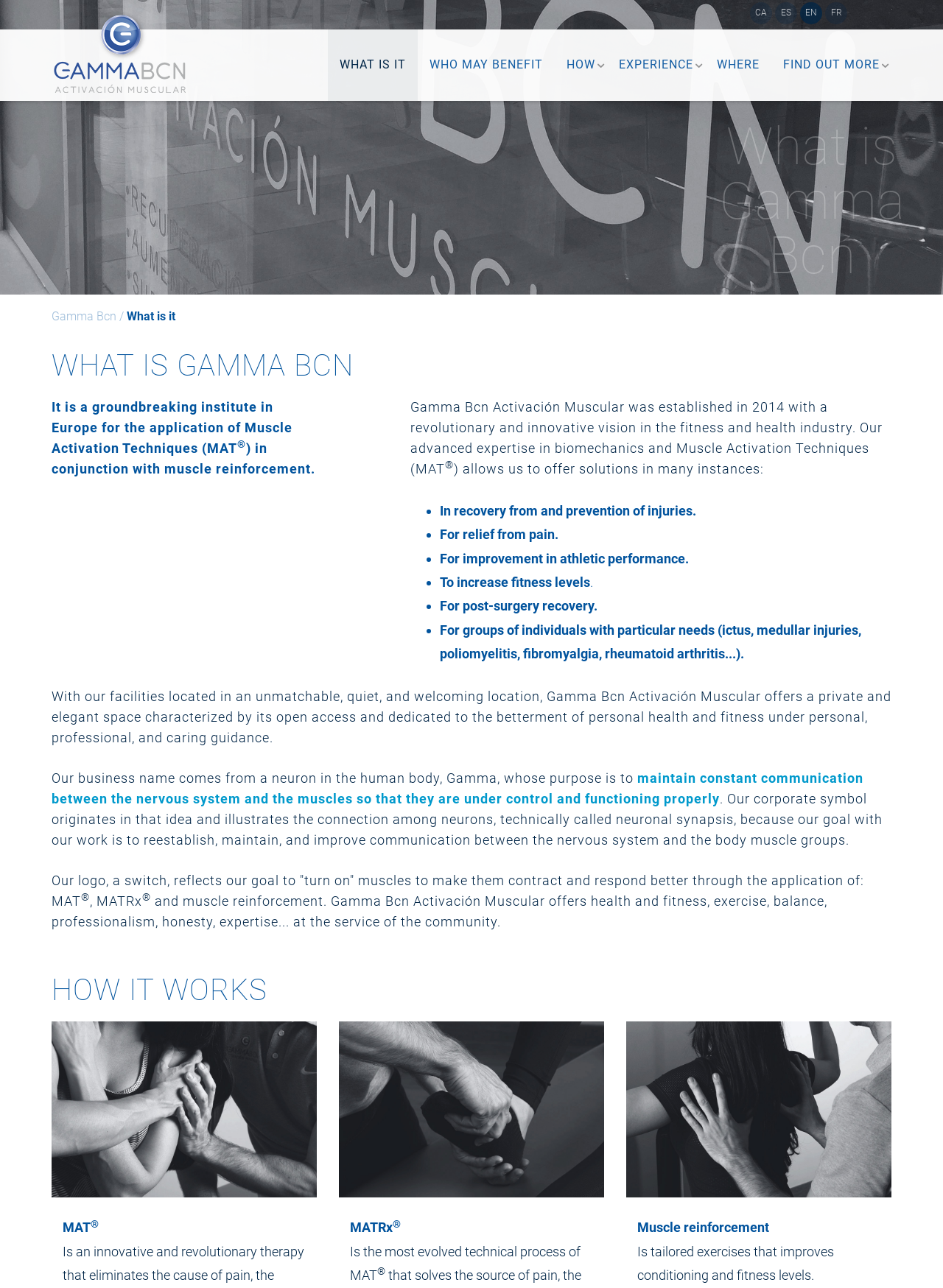Identify and provide the title of the webpage.

What is
Gamma
Bcn